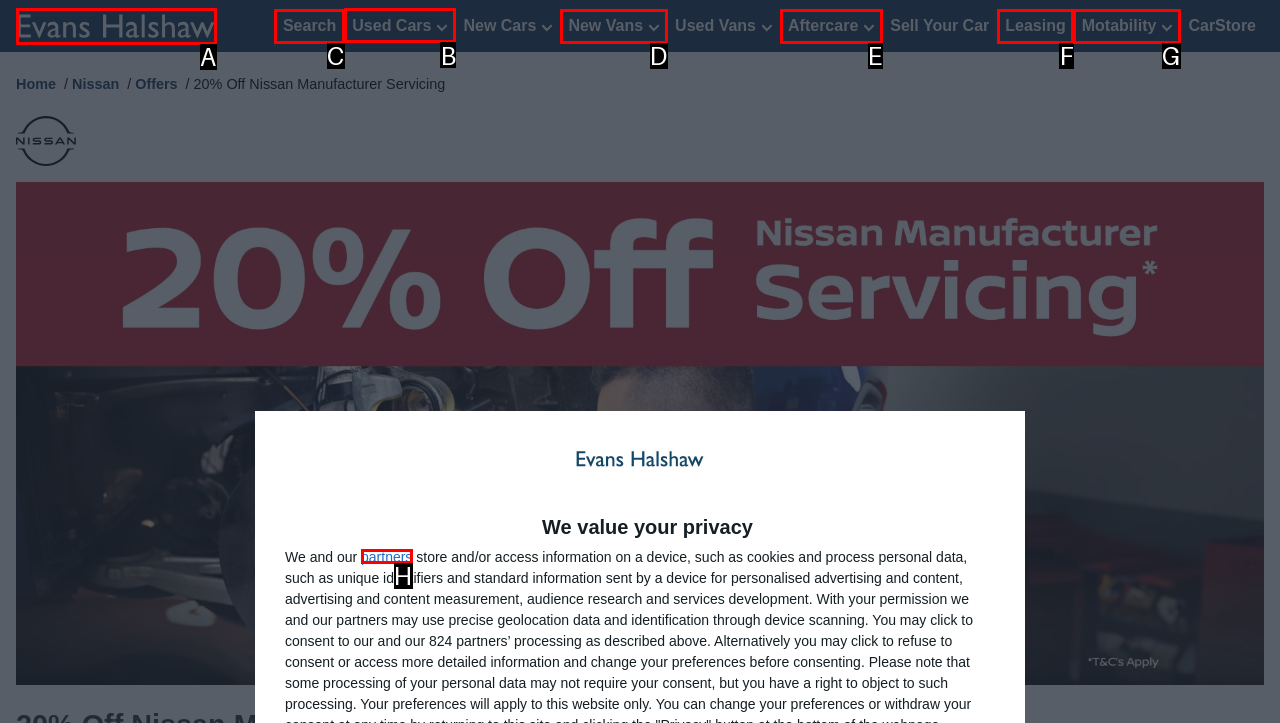Select the appropriate HTML element to click on to finish the task: Click the 'About Us' link.
Answer with the letter corresponding to the selected option.

None